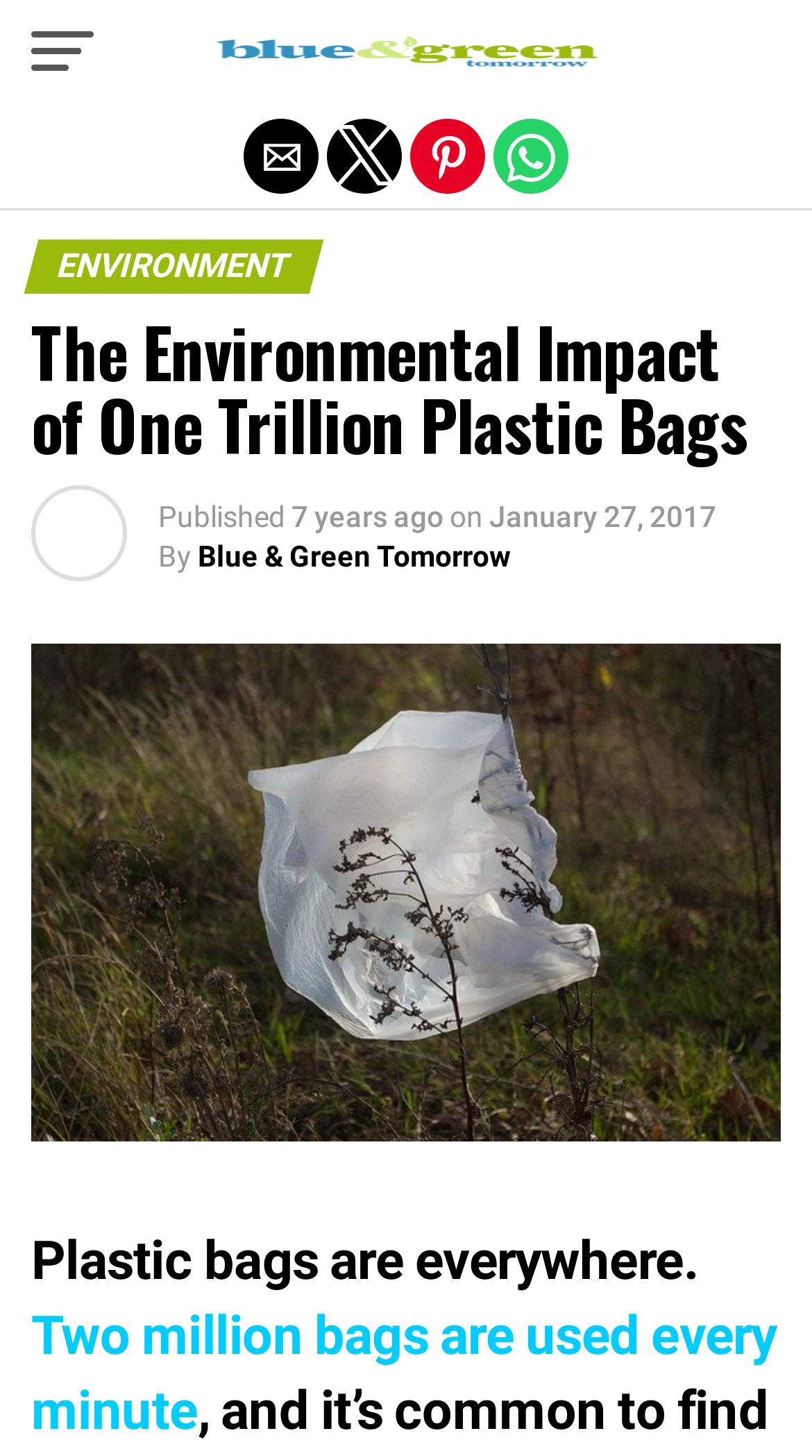Respond with a single word or short phrase to the following question: 
How long ago was the article published?

7 years ago